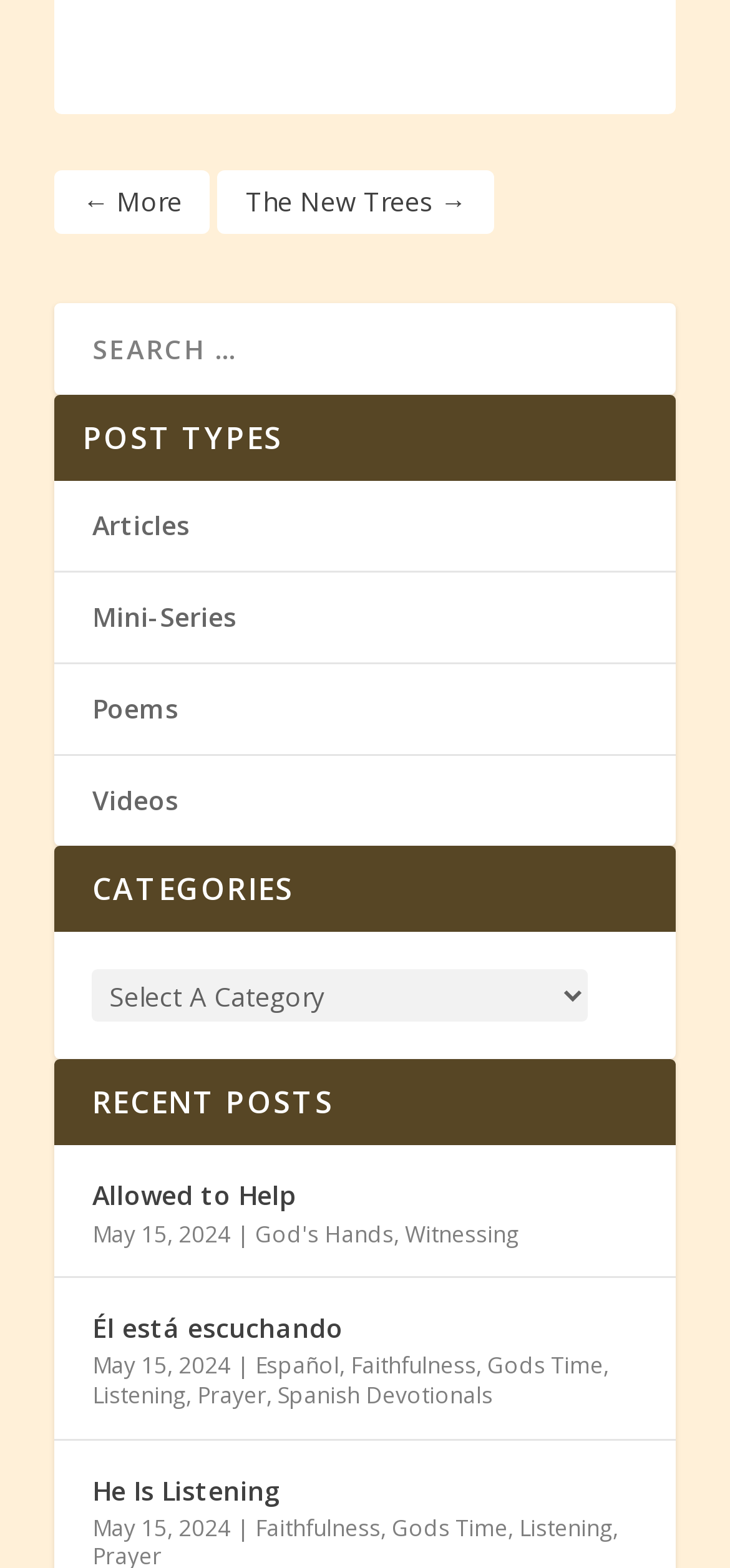How many categories are available?
Use the information from the screenshot to give a comprehensive response to the question.

I looked for the categories section and found only one combobox under the 'CATEGORIES' heading, so there is only 1 category available.